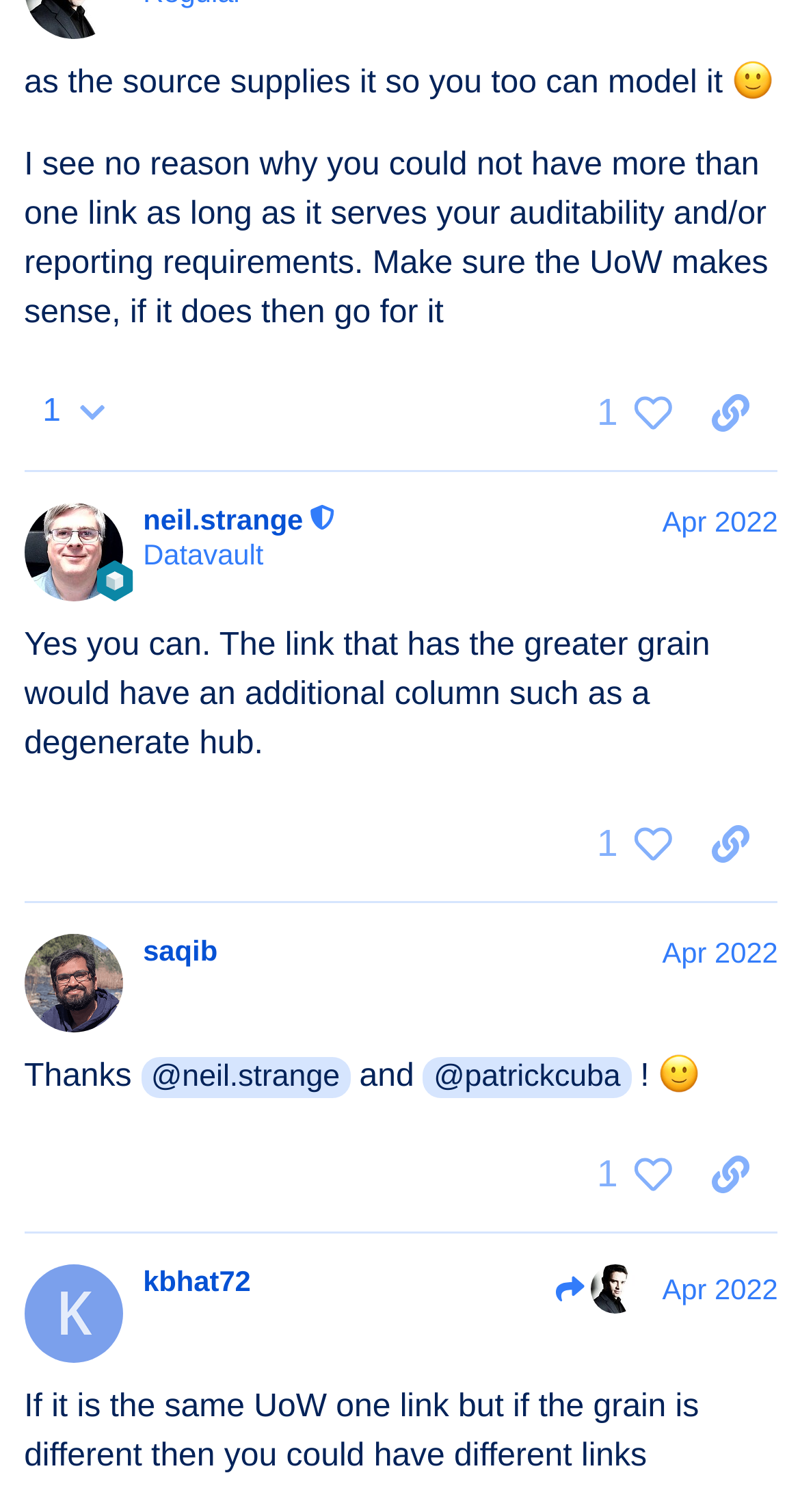Please specify the bounding box coordinates for the clickable region that will help you carry out the instruction: "View likes to this post".

[0.711, 0.531, 0.854, 0.585]